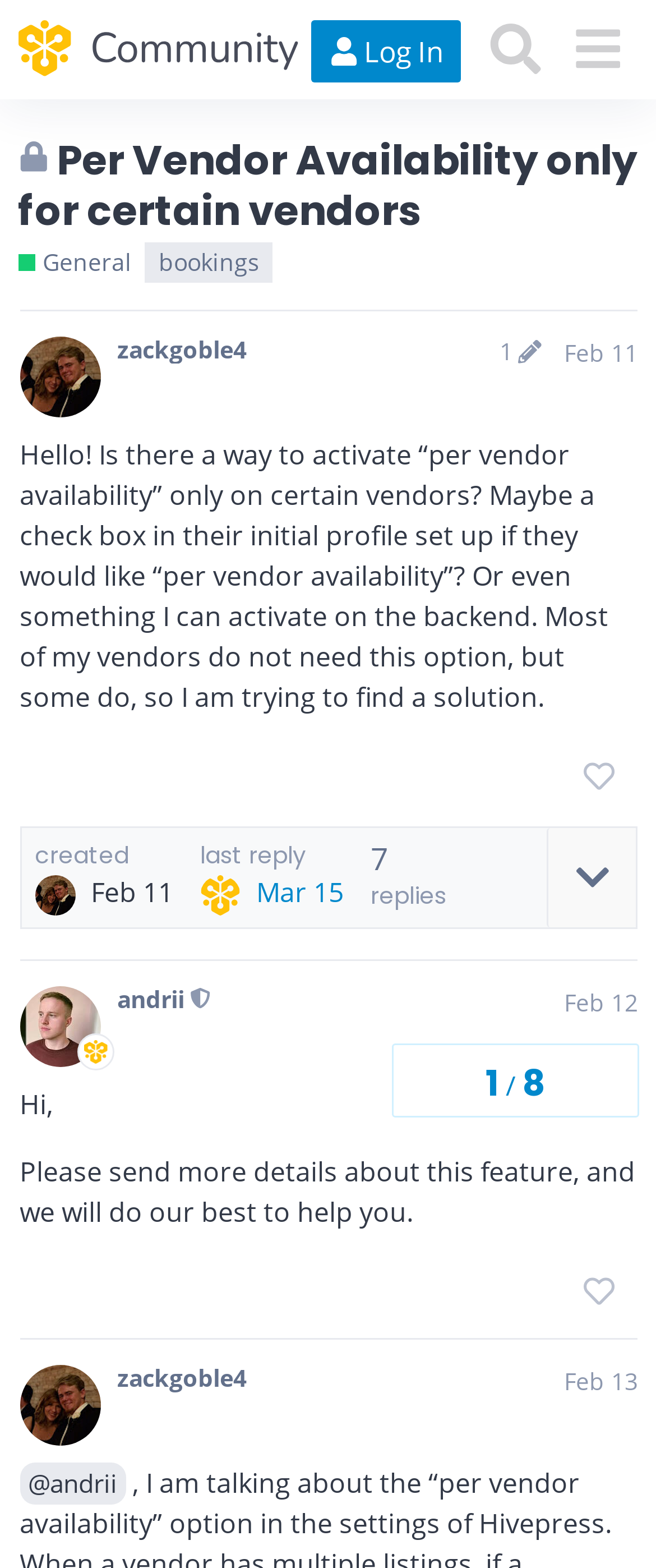Determine the bounding box coordinates for the clickable element to execute this instruction: "Reply to the post". Provide the coordinates as four float numbers between 0 and 1, i.e., [left, top, right, bottom].

[0.833, 0.528, 0.97, 0.591]